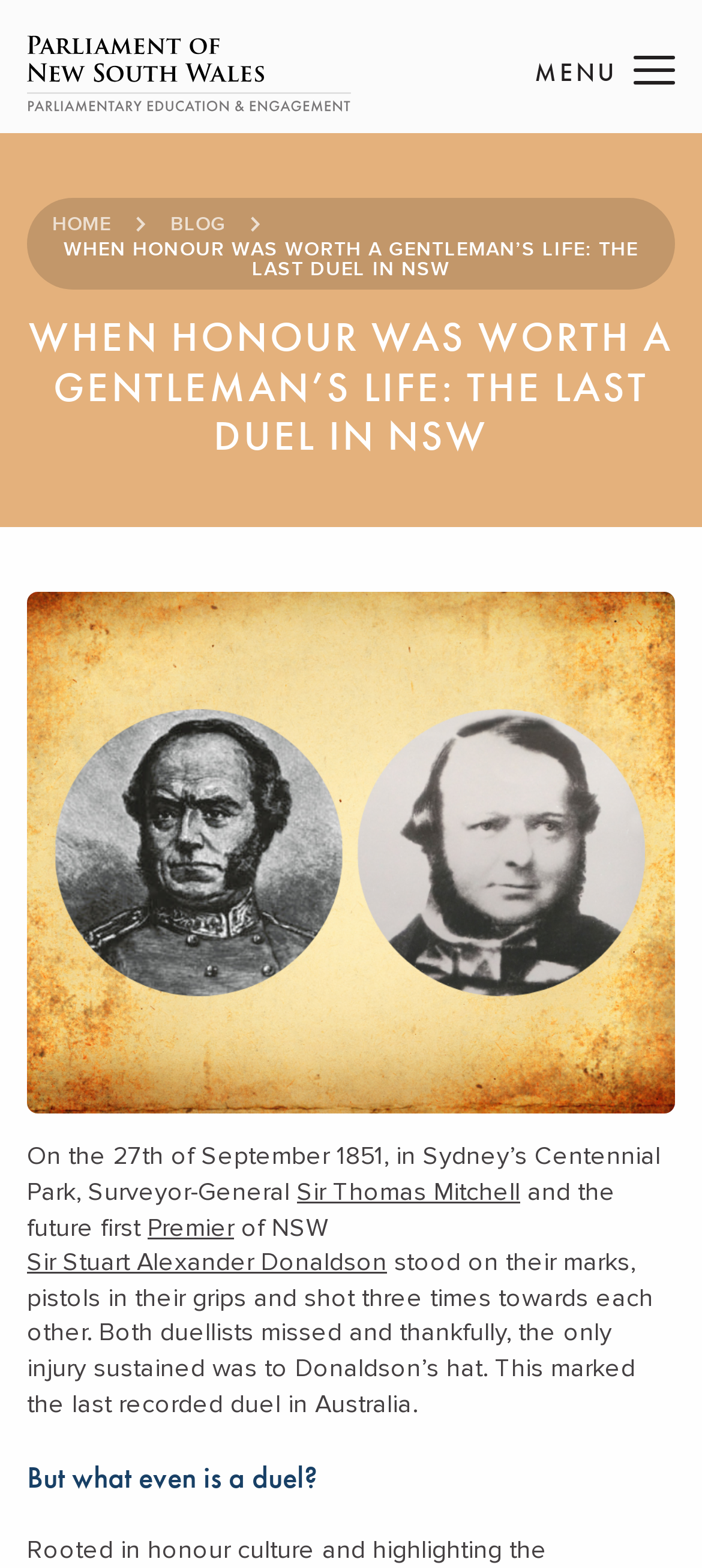Please determine the bounding box coordinates of the element's region to click in order to carry out the following instruction: "Learn more about Sir Thomas Mitchell". The coordinates should be four float numbers between 0 and 1, i.e., [left, top, right, bottom].

[0.423, 0.754, 0.741, 0.768]